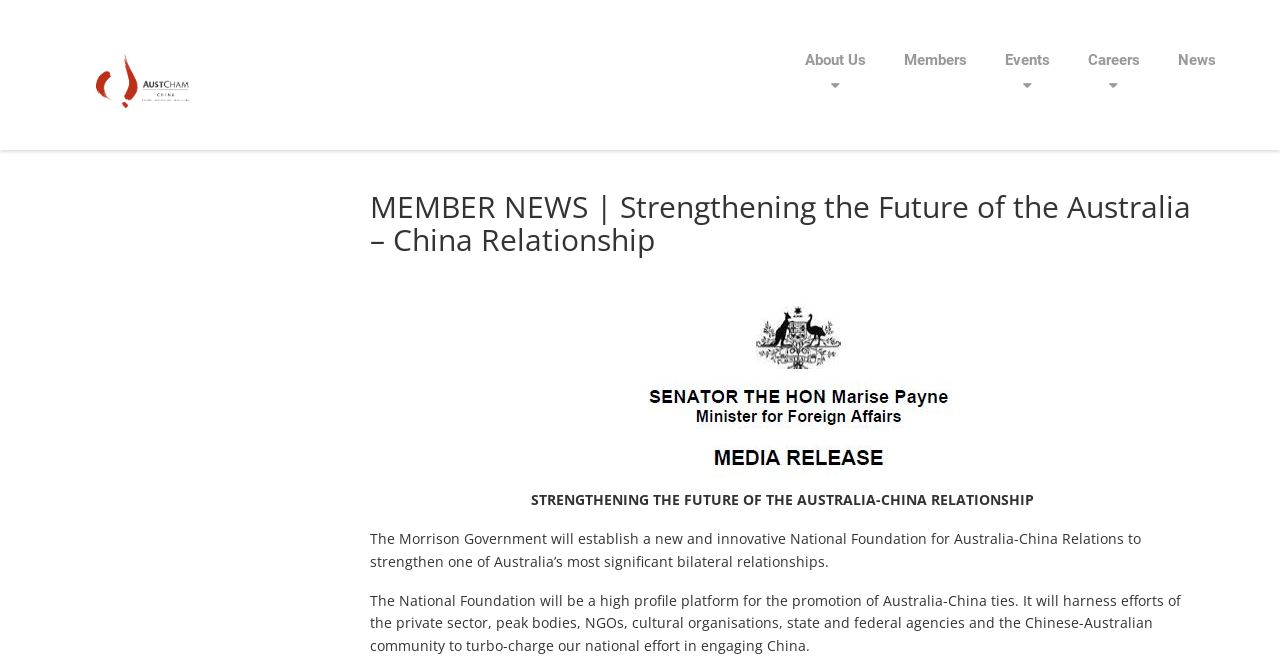Identify the bounding box for the described UI element. Provide the coordinates in (top-left x, top-left y, bottom-right x, bottom-right y) format with values ranging from 0 to 1: About Us

[0.614, 0.0, 0.691, 0.181]